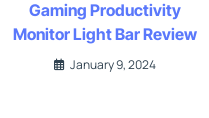Give a thorough caption for the picture.

This image features a title in bold blue font, reading "Gaming Productivity Monitor Light Bar Review," suggesting a comprehensive examination of a product designed to enhance gaming setups. Below the title, the date "January 9, 2024," indicates when this review was published, providing context for the relevance and timeliness of the information. The overall design hints at an informative blog or article aimed at gamers seeking to optimize their work or gaming environment through effective lighting solutions.